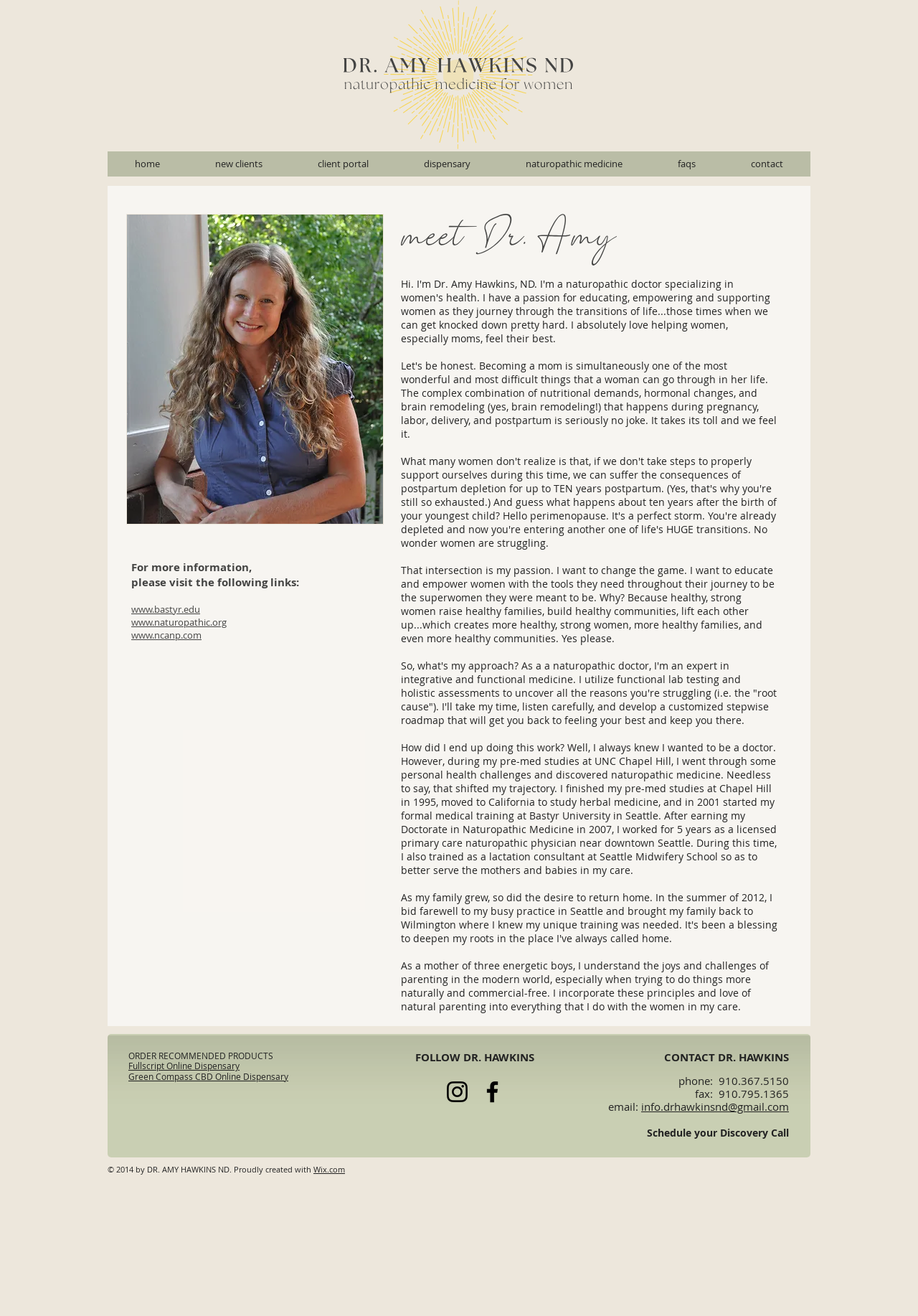Please identify the bounding box coordinates of the element I should click to complete this instruction: 'Click on the post by @Alex08'. The coordinates should be given as four float numbers between 0 and 1, like this: [left, top, right, bottom].

None